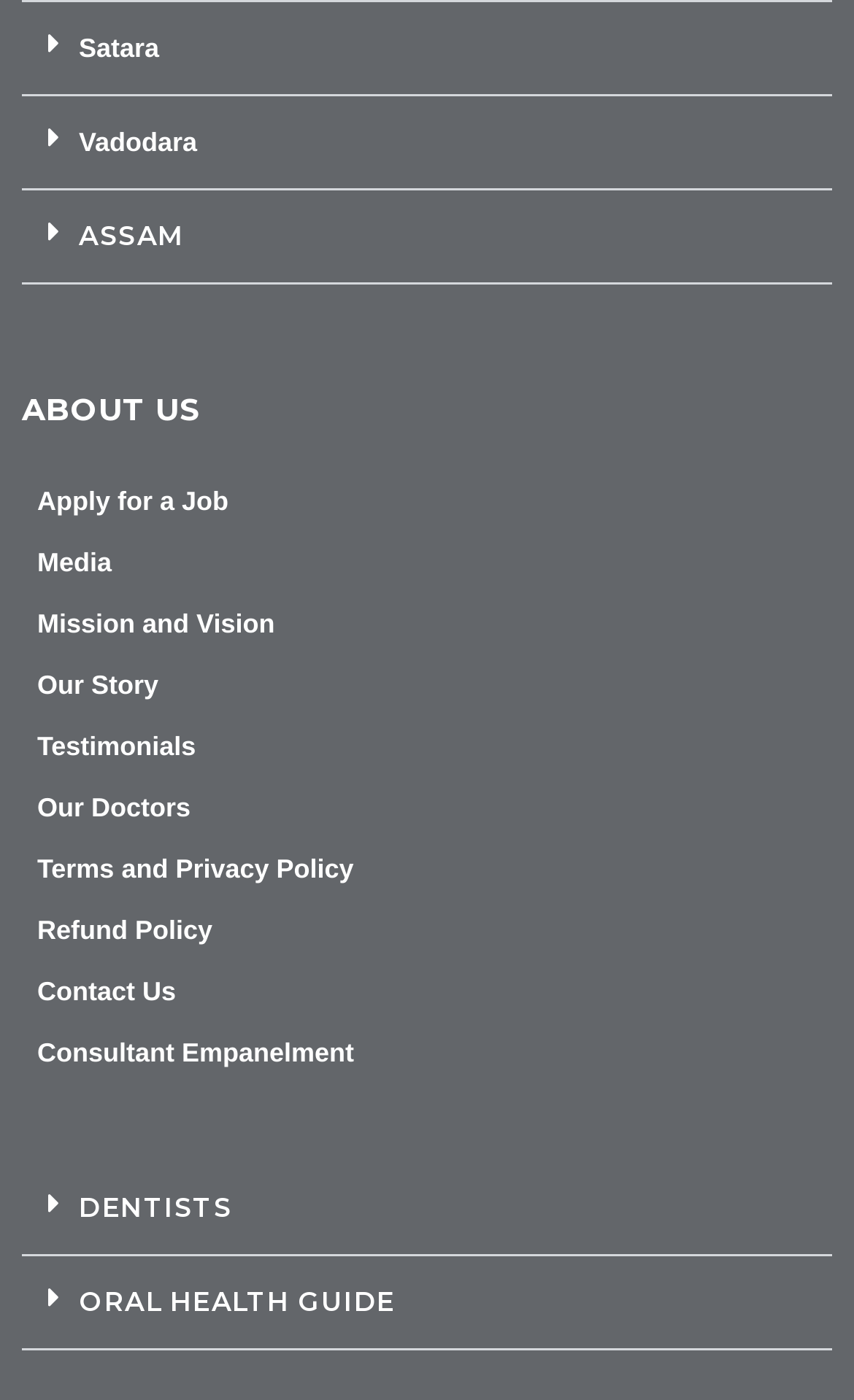What is the first tab button?
Use the screenshot to answer the question with a single word or phrase.

Satara